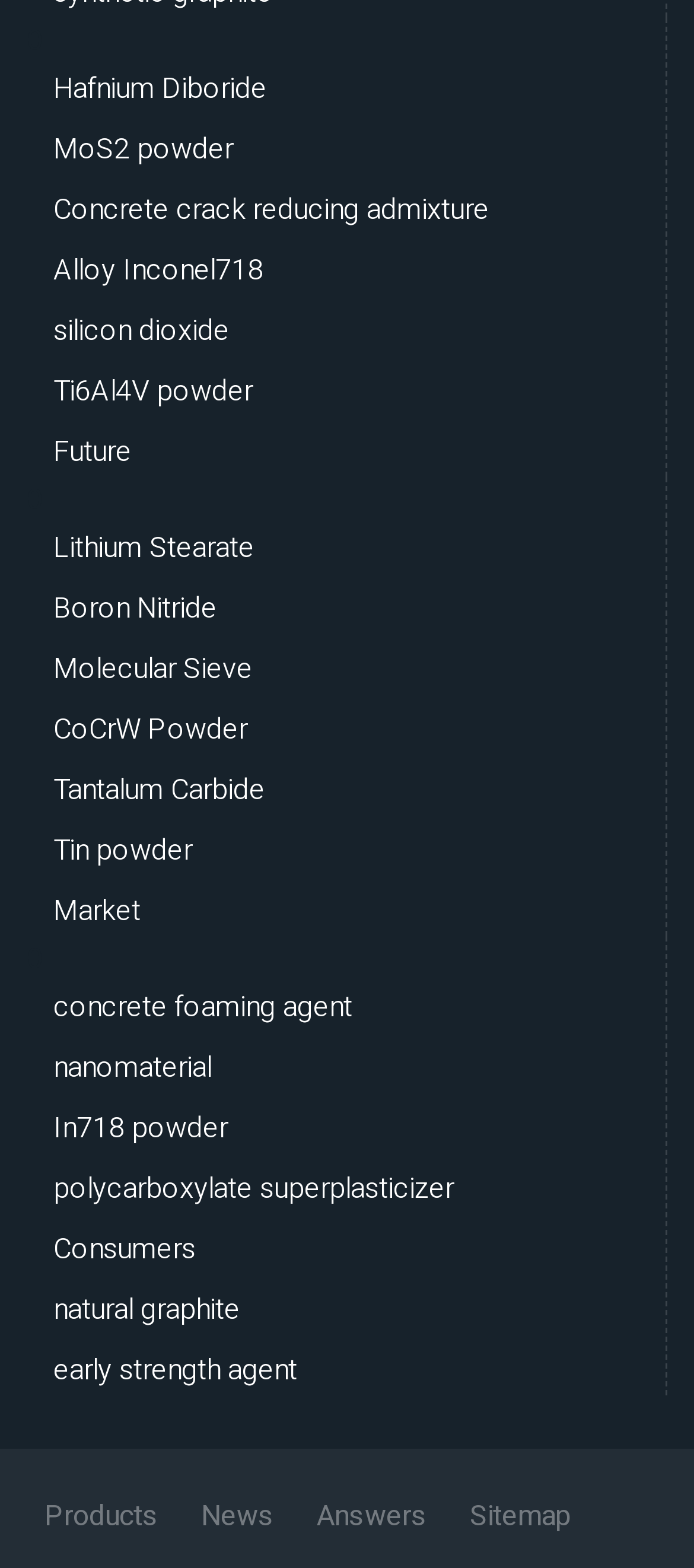Identify the bounding box of the HTML element described as: "nanomaterial".

[0.077, 0.666, 0.305, 0.697]